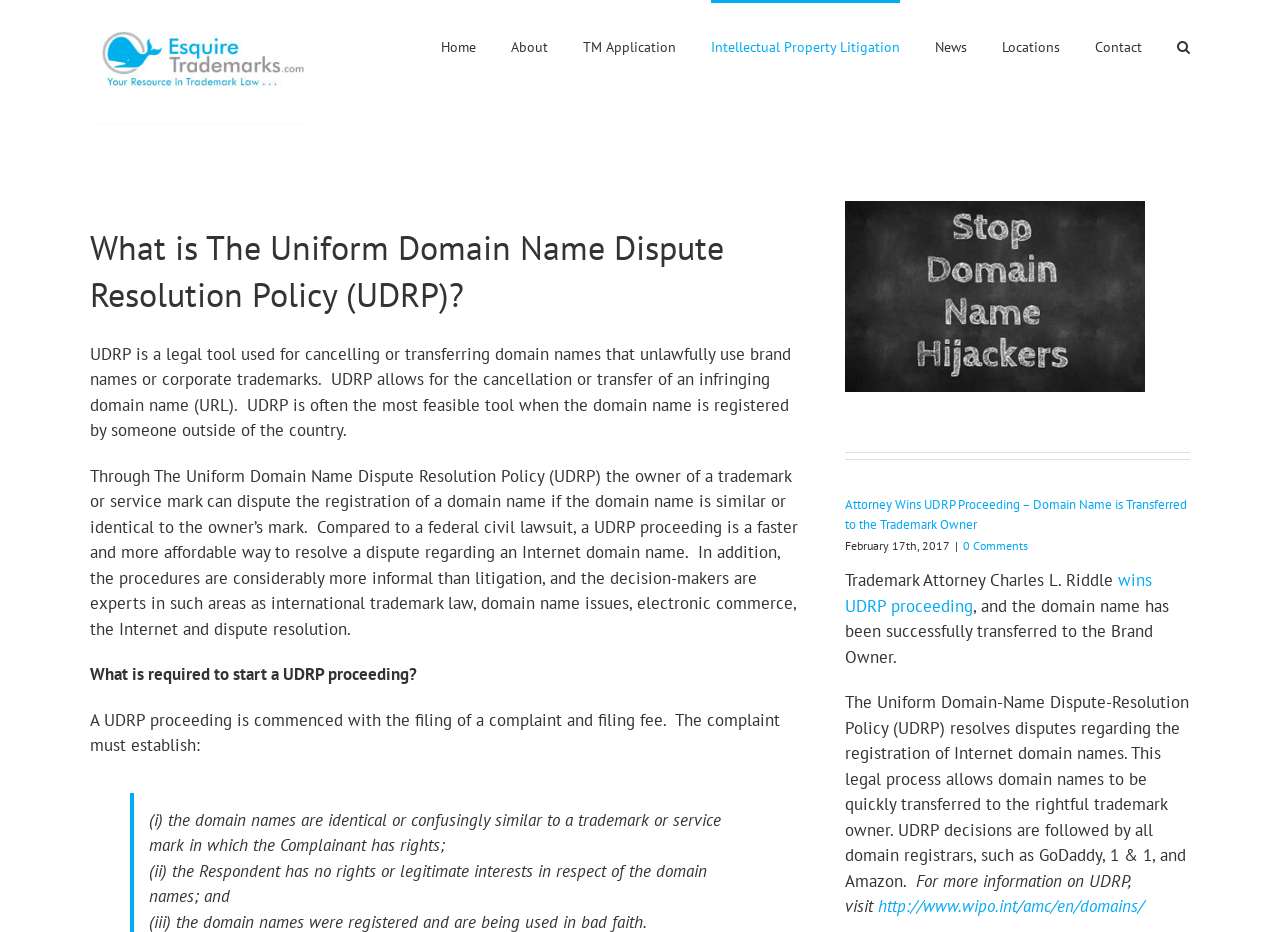Who is the author of the news article?
Look at the image and provide a detailed response to the question.

The author of the news article is identified as Trademark Attorney Charles L. Riddle, as stated in the StaticText element with ID 338. This information is provided in the context of the news article about the UDRP proceeding.